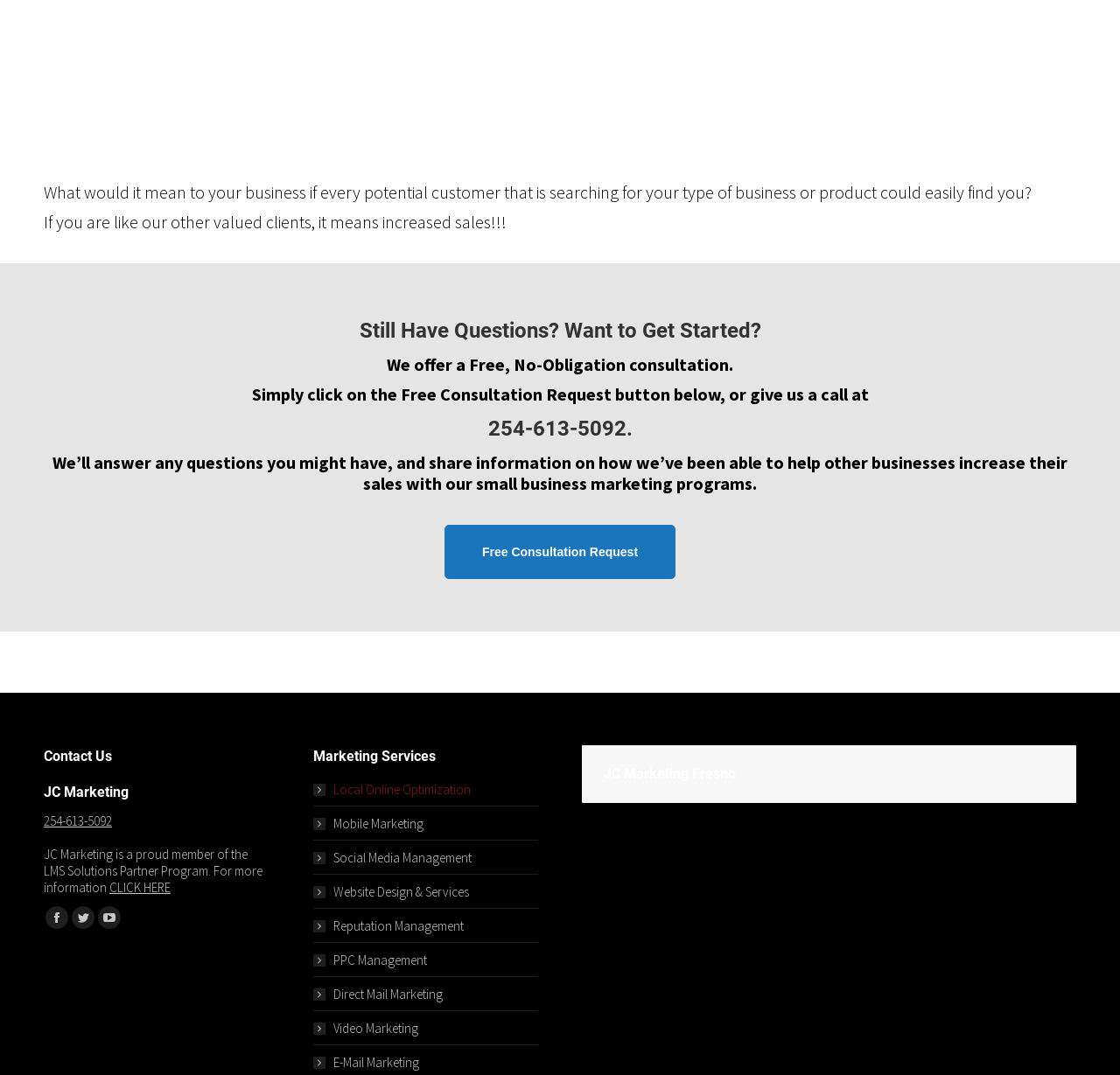Highlight the bounding box coordinates of the element you need to click to perform the following instruction: "Learn more about Local Online Optimization."

[0.279, 0.727, 0.42, 0.742]